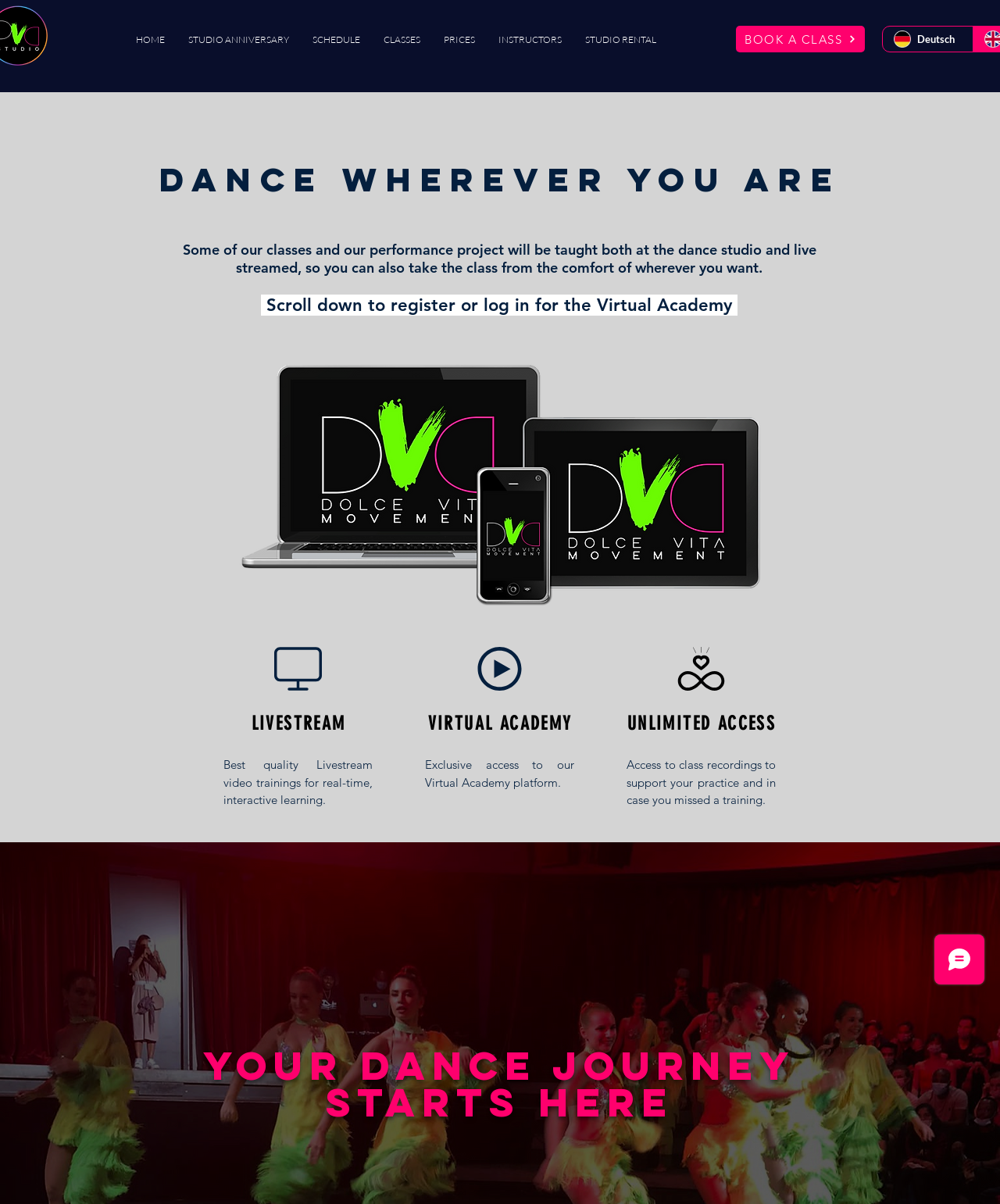Give a detailed overview of the webpage's appearance and contents.

This webpage is about the Virtual Academy of Dolce Vita Dance, a platform for Latin Dance and Performing Arts. At the top, there is a navigation menu with links to different sections of the website, including "HOME", "STUDIO ANNIVERSARY", "SCHEDULE", "CLASSES", "PRICES", "INSTRUCTORS", and "STUDIO RENTAL". Next to the navigation menu, there is a call-to-action button "BOOK A CLASS" and a language selection button with a German flag icon.

Below the navigation menu, there is a heading that reads "DANCE WHEREVER YOU ARE", followed by a paragraph of text explaining that some classes and performance projects will be taught both at the dance studio and live streamed, allowing users to take classes from anywhere. There is also a prompt to scroll down to register or log in for the Virtual Academy.

The page is divided into three sections: "LIVESTREAM", "VIRTUAL ACADEMY", and "UNLIMITED ACCESS". Each section has a heading and a brief description of what it offers. The "LIVESTREAM" section promises high-quality video trainings for real-time, interactive learning. The "VIRTUAL ACADEMY" section offers exclusive access to the Virtual Academy platform. The "UNLIMITED ACCESS" section provides access to class recordings to support practice and in case users miss a training.

There is an image on the page, depicting a person dancing in a peaceful environment, with a caption "from the comfort of your place every Sunday peace, and joy". At the bottom of the page, there is a heading that reads "YOUR DANCE JOURNEY STARTS HERE" and a call-to-action button "ENTER VIRTUAL ACADEMY". Finally, there is a Wix Chat iframe at the bottom right corner of the page.